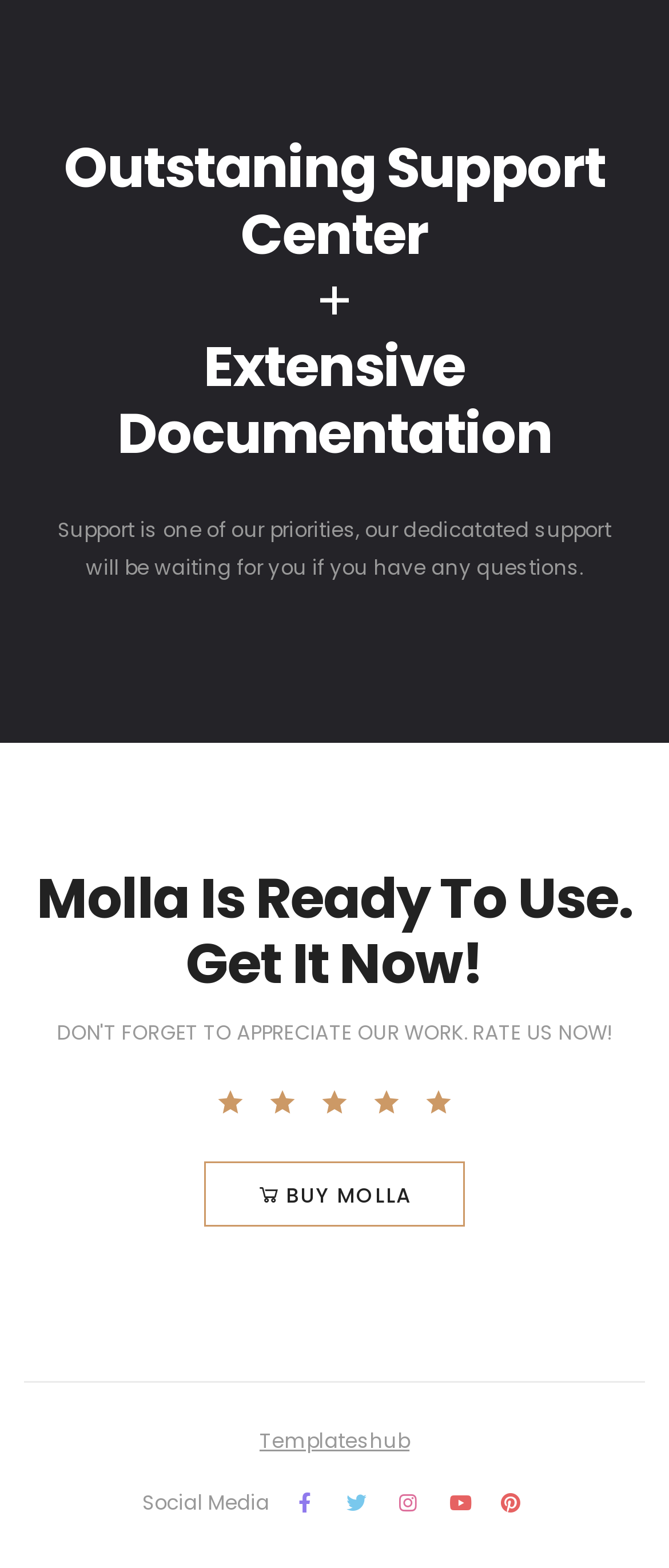Identify the bounding box coordinates of the region I need to click to complete this instruction: "Check the Social Media link".

[0.213, 0.949, 0.403, 0.967]